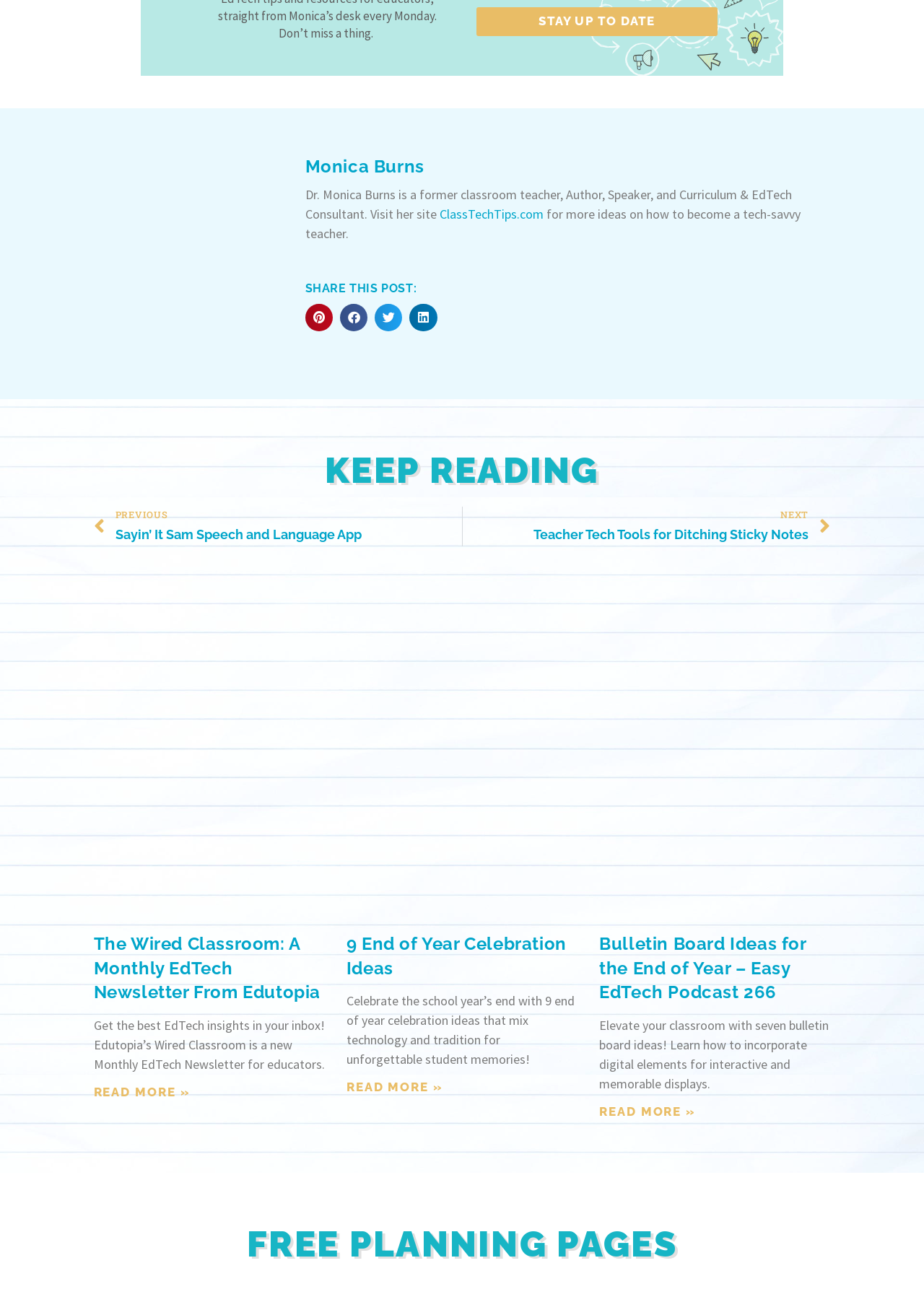Provide a brief response to the question using a single word or phrase: 
How many articles are on the webpage?

3